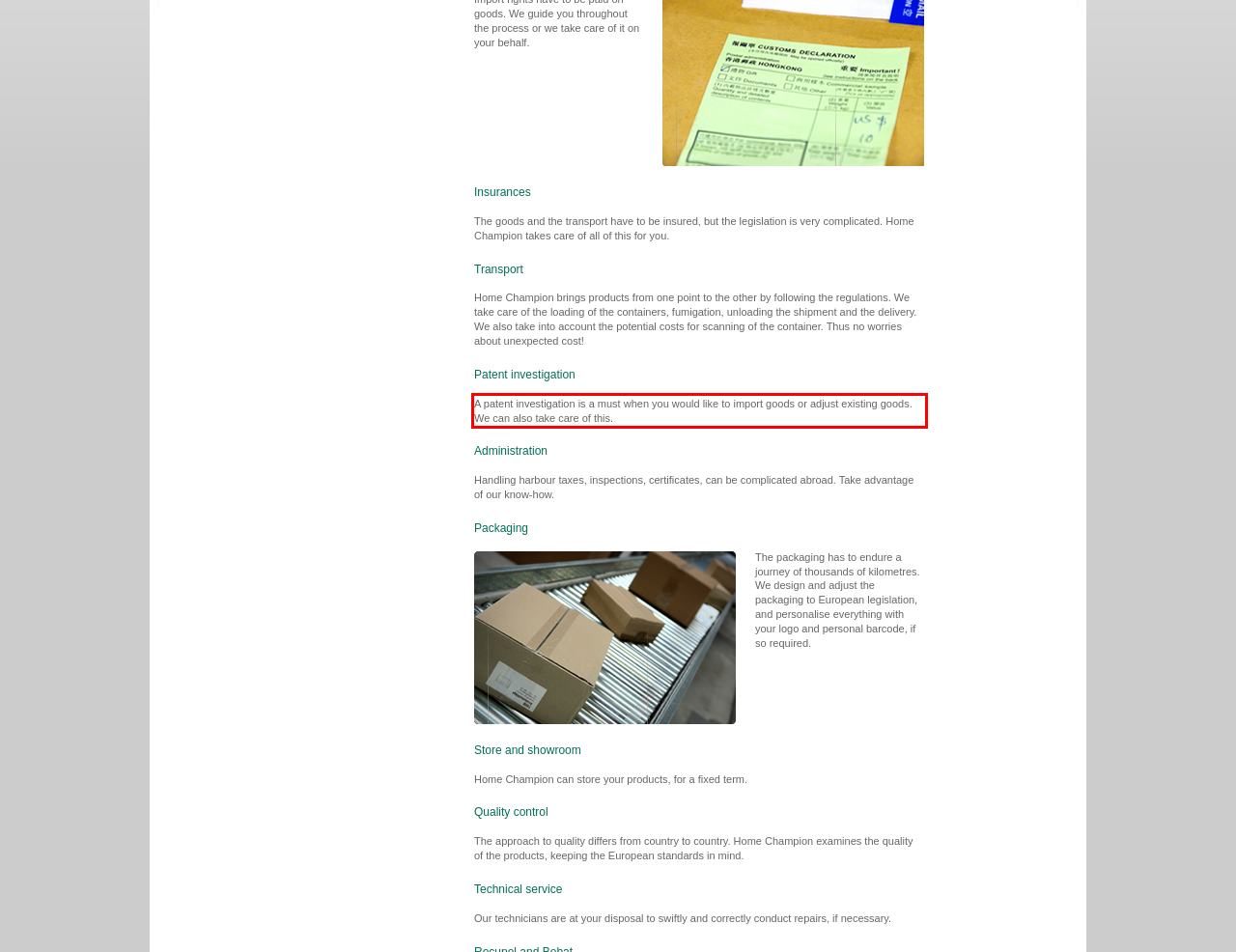Using the provided screenshot of a webpage, recognize the text inside the red rectangle bounding box by performing OCR.

A patent investigation is a must when you would like to import goods or adjust existing goods. We can also take care of this.